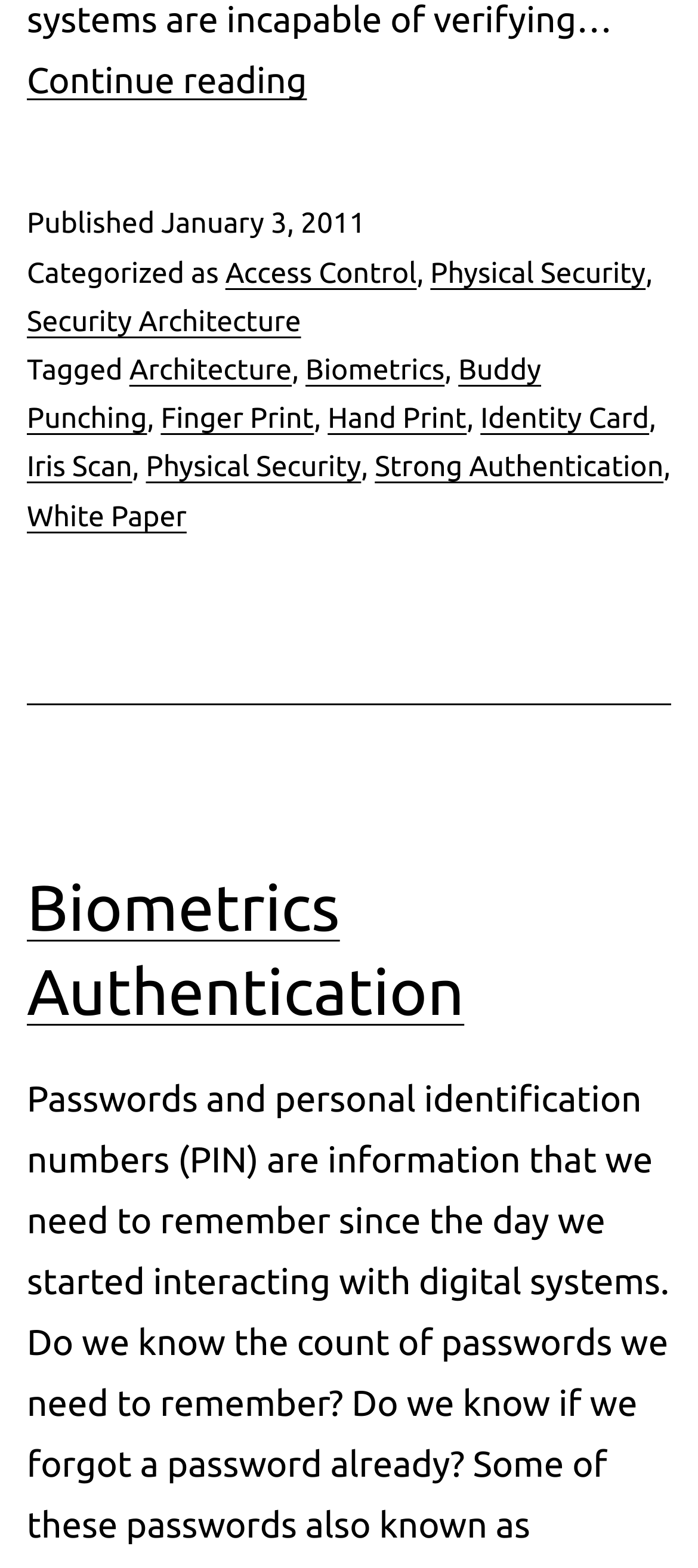Kindly determine the bounding box coordinates for the clickable area to achieve the given instruction: "Learn about biometrics authentication".

[0.038, 0.554, 0.665, 0.655]